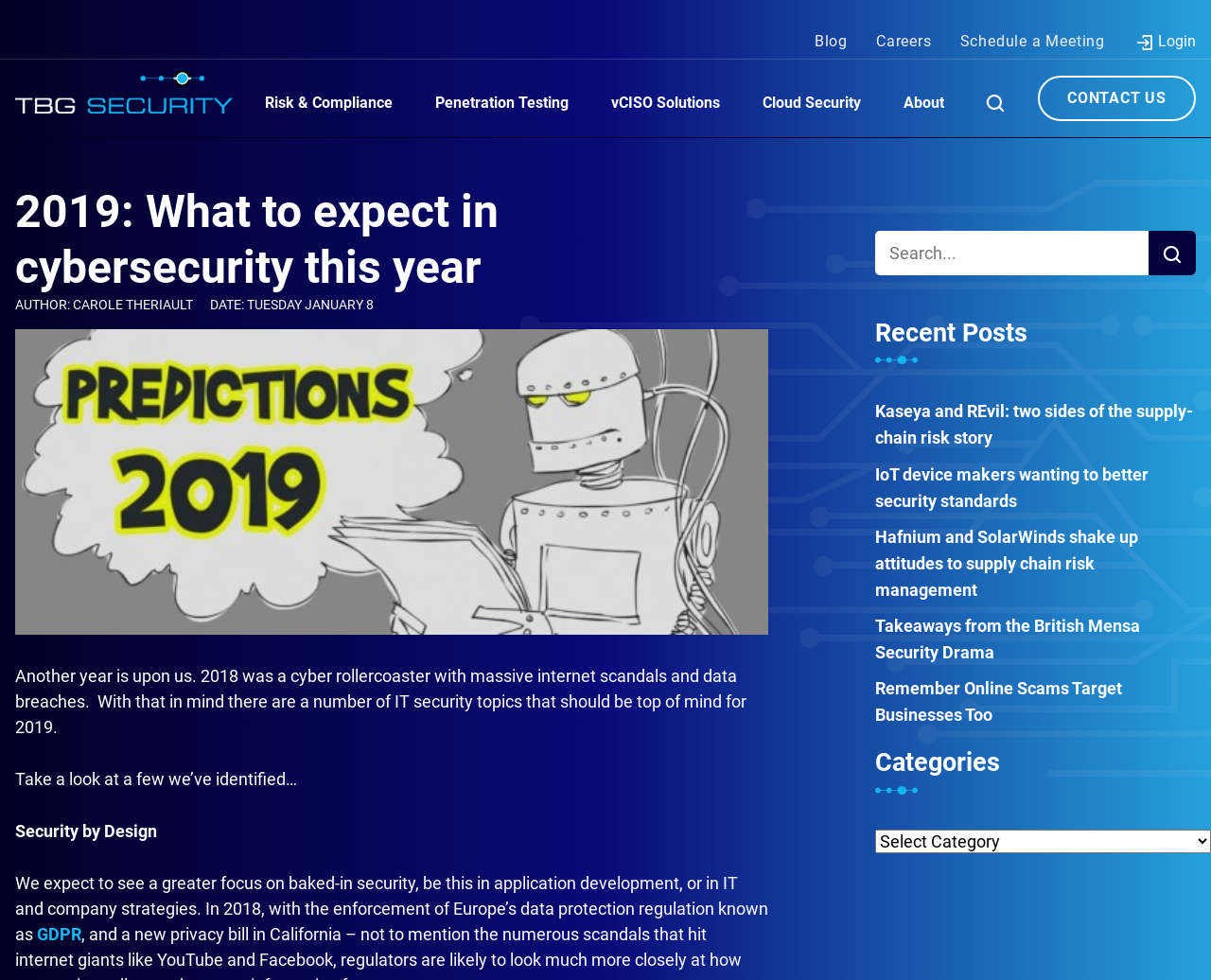Find and provide the bounding box coordinates for the UI element described with: "Schedule a Meeting".

[0.782, 0.0, 0.923, 0.036]